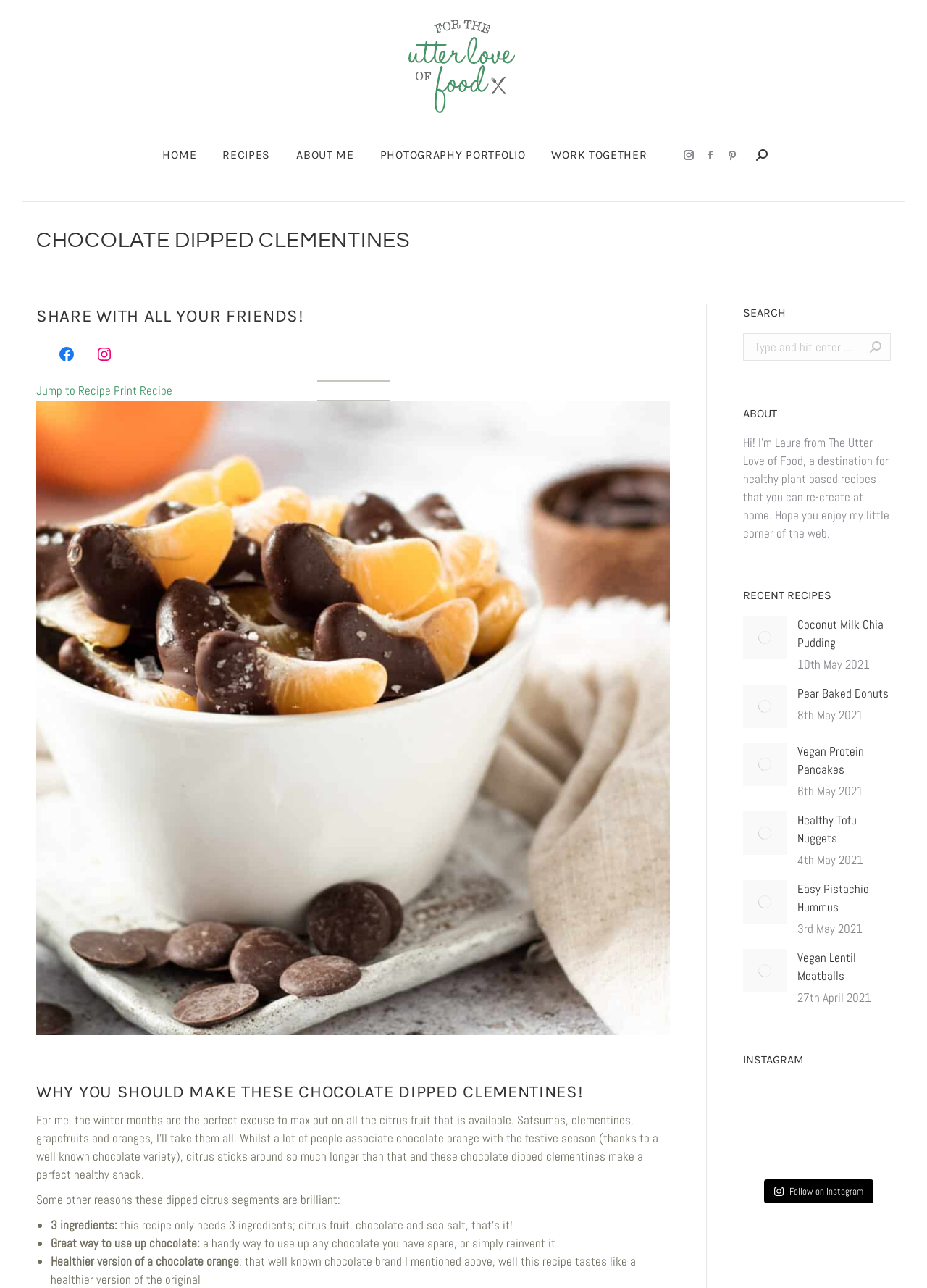Find the main header of the webpage and produce its text content.

CHOCOLATE DIPPED CLEMENTINES